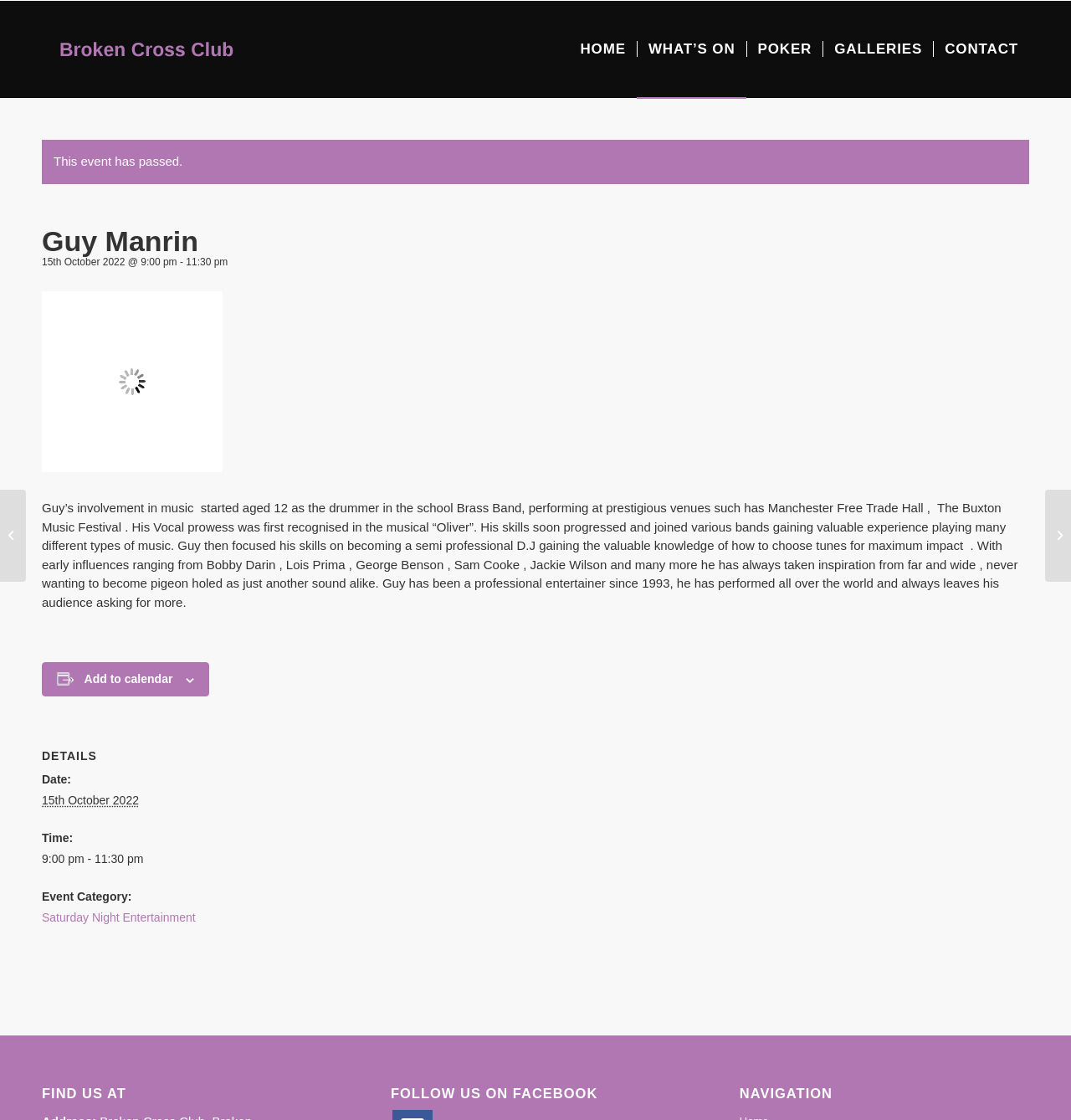Please provide a comprehensive answer to the question below using the information from the image: What is Guy Manrin's profession?

Based on the webpage content, Guy Manrin's profession is mentioned as a professional entertainer since 1993, and he has performed all over the world.